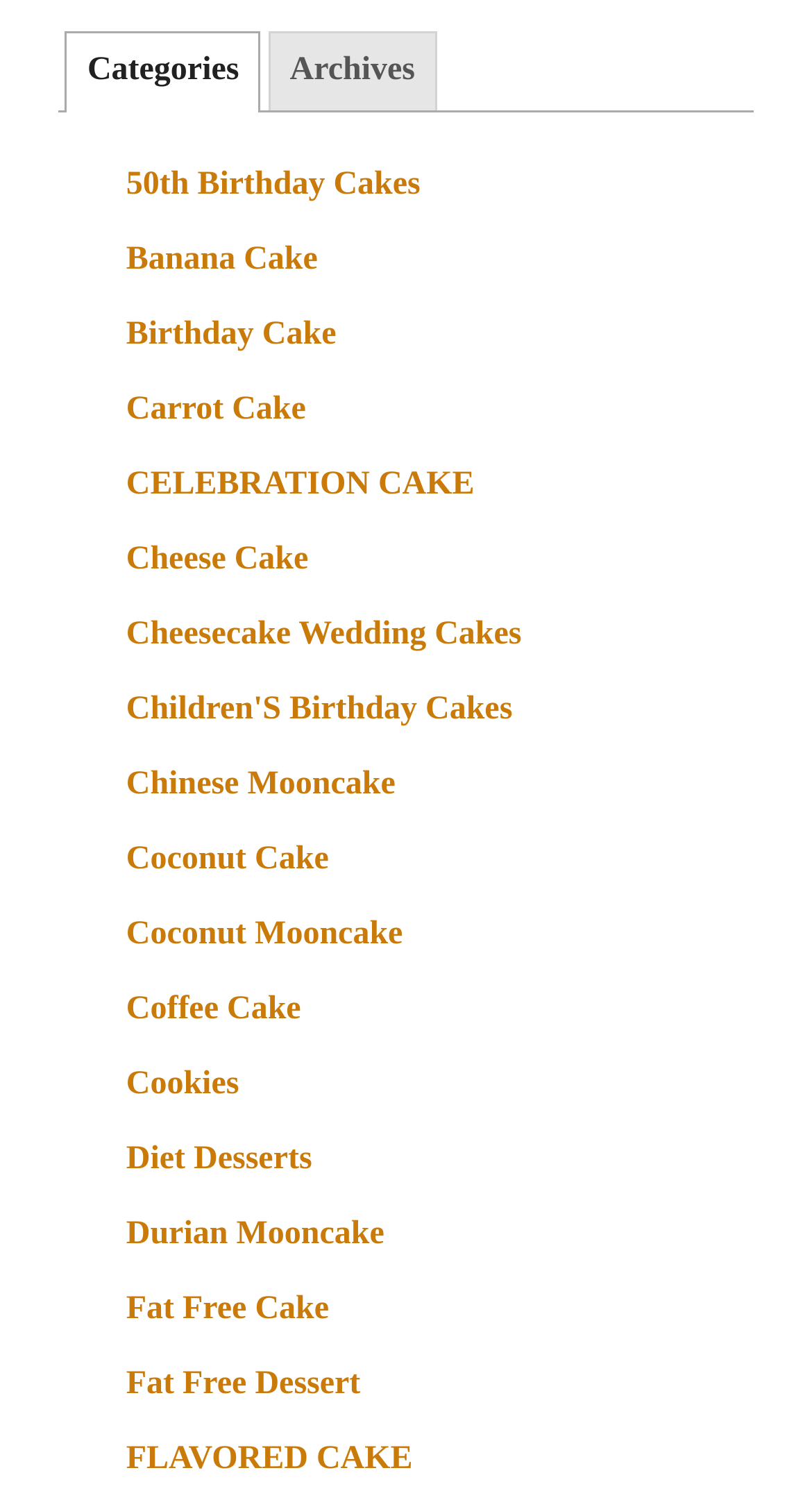Please determine the bounding box coordinates of the area that needs to be clicked to complete this task: 'view the CELEBRATION CAKE page'. The coordinates must be four float numbers between 0 and 1, formatted as [left, top, right, bottom].

[0.155, 0.311, 0.584, 0.334]